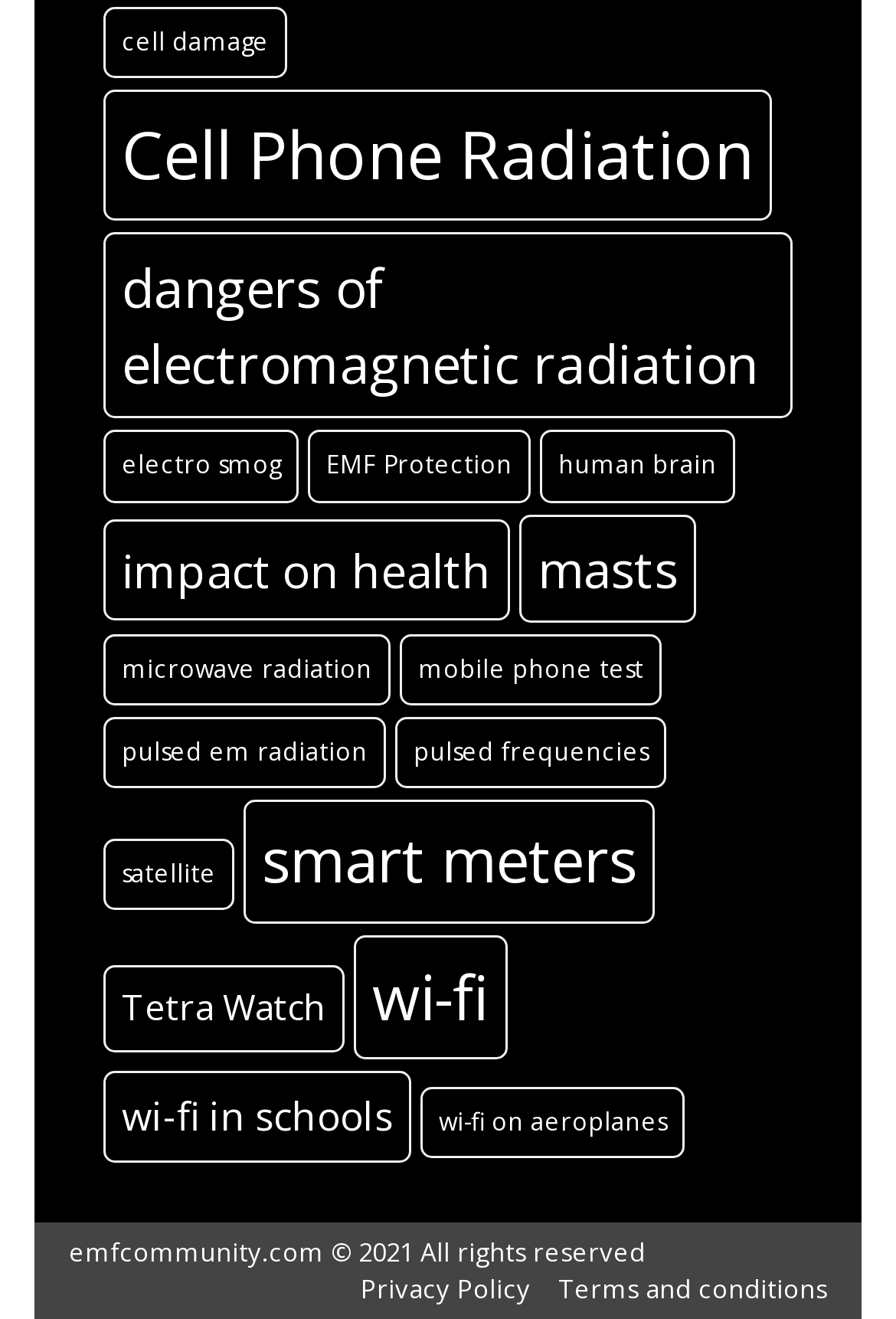Identify the bounding box coordinates for the element you need to click to achieve the following task: "Explore cell damage". The coordinates must be four float values ranging from 0 to 1, formatted as [left, top, right, bottom].

[0.115, 0.005, 0.321, 0.059]